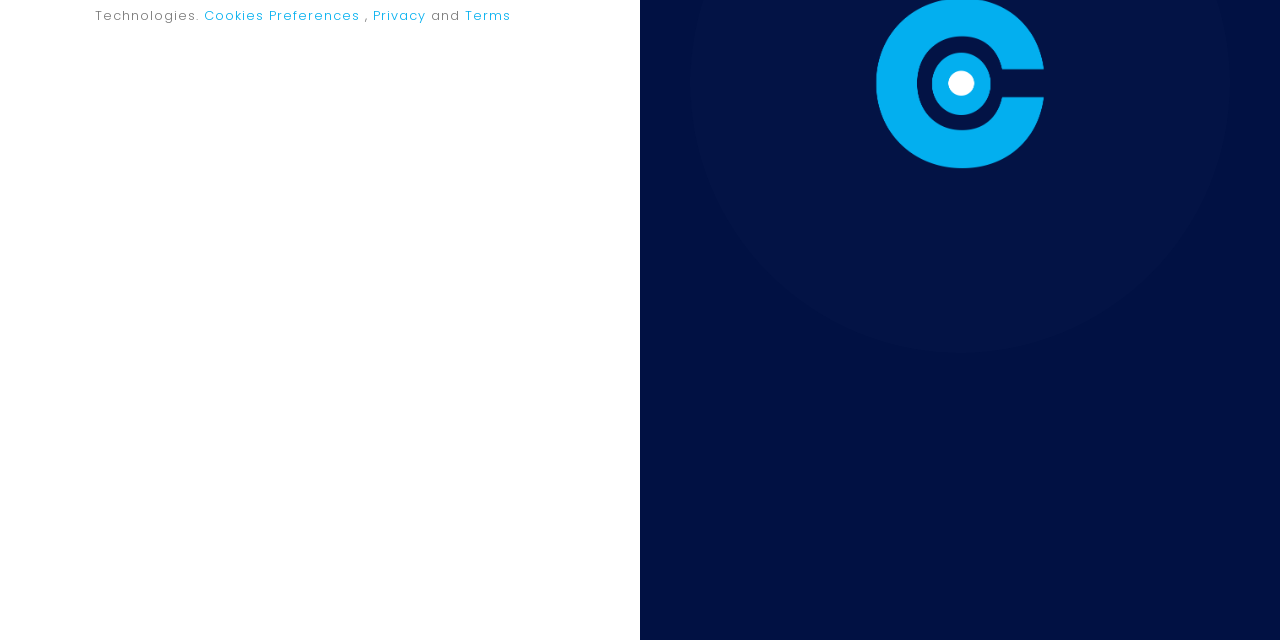Predict the bounding box of the UI element based on this description: "Terms".

[0.363, 0.011, 0.399, 0.038]